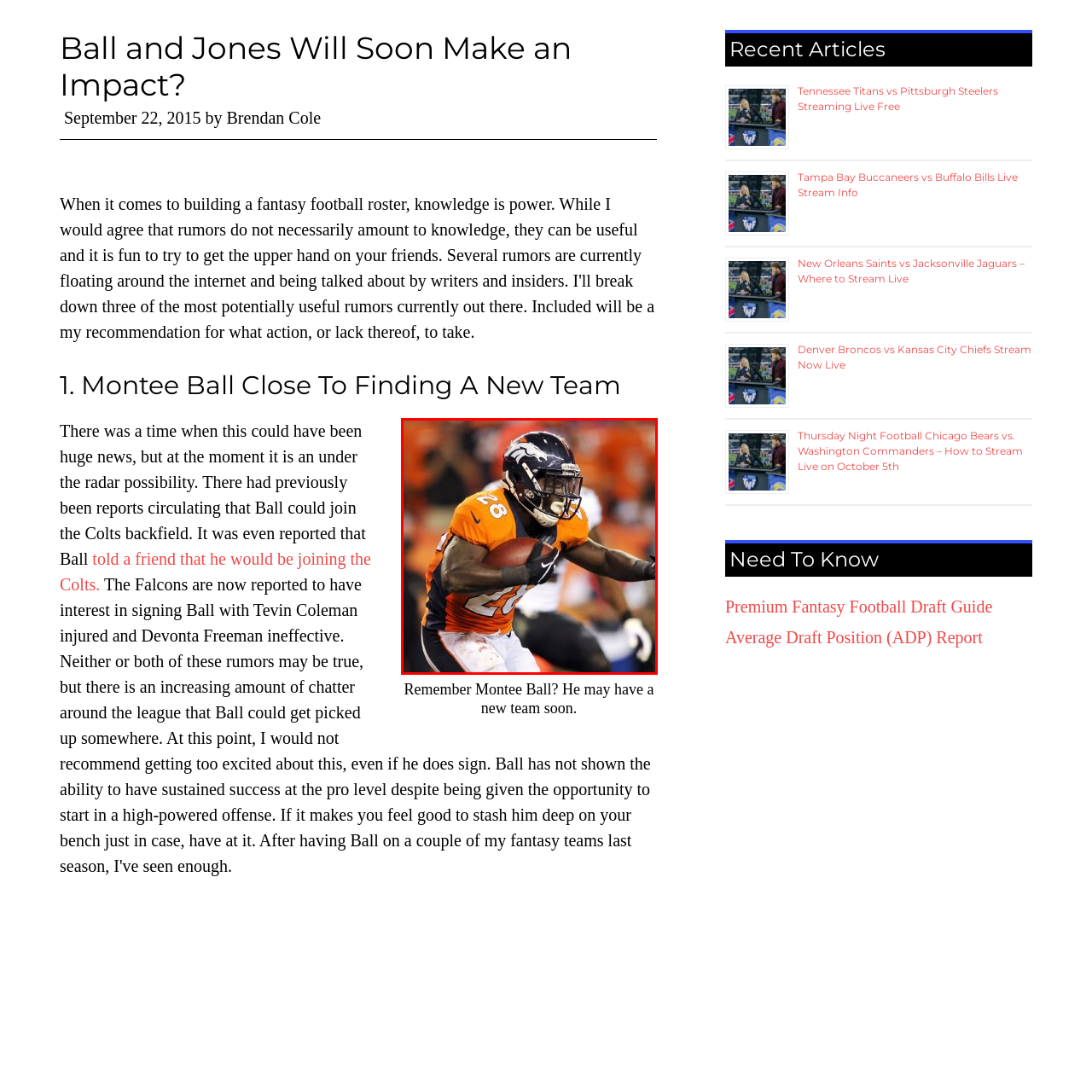Examine the portion of the image marked by the red rectangle, What is the player's jersey number? Answer concisely using a single word or phrase.

28